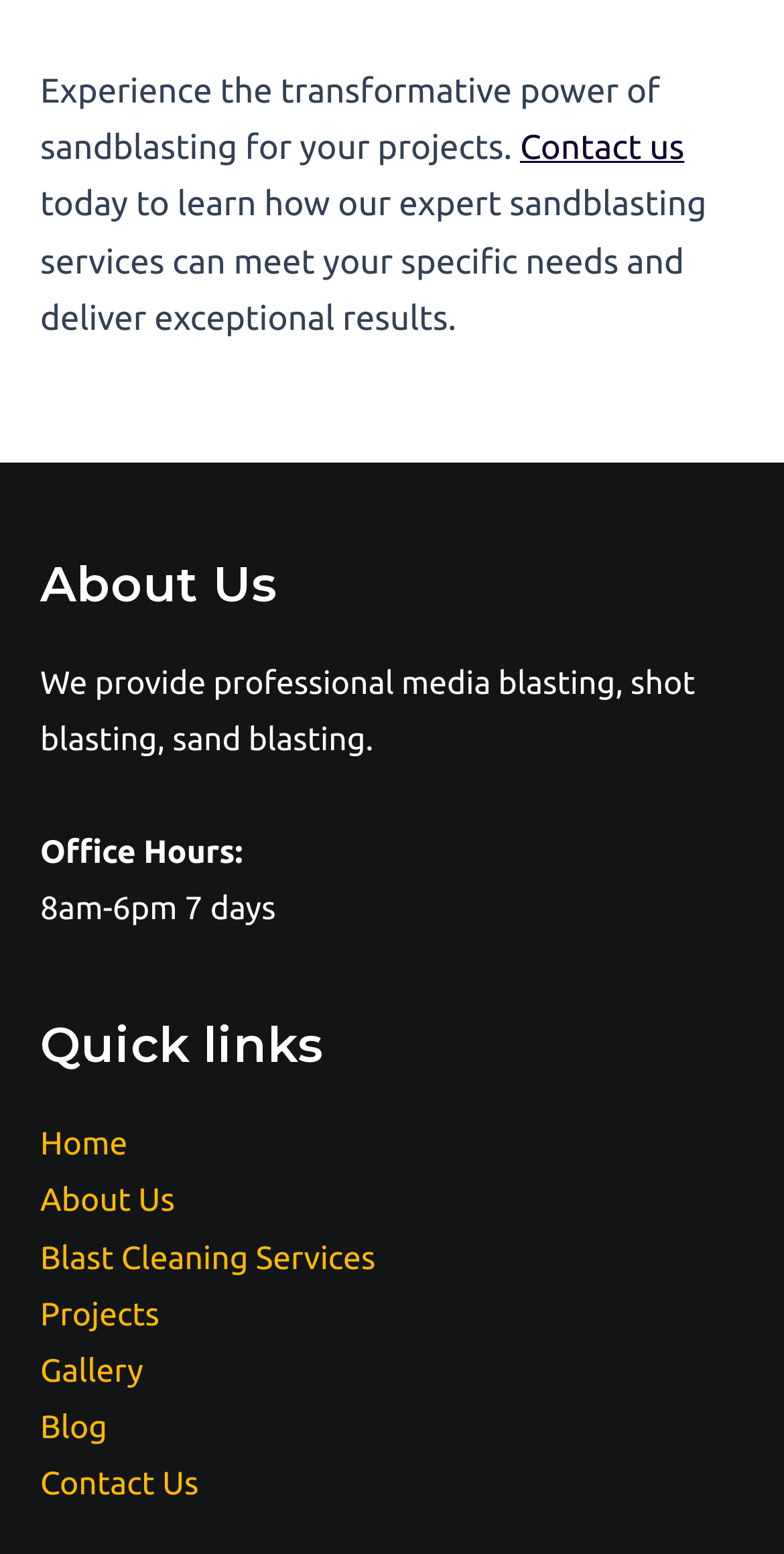Please provide a brief answer to the question using only one word or phrase: 
What is the call-to-action in the top section?

Contact us